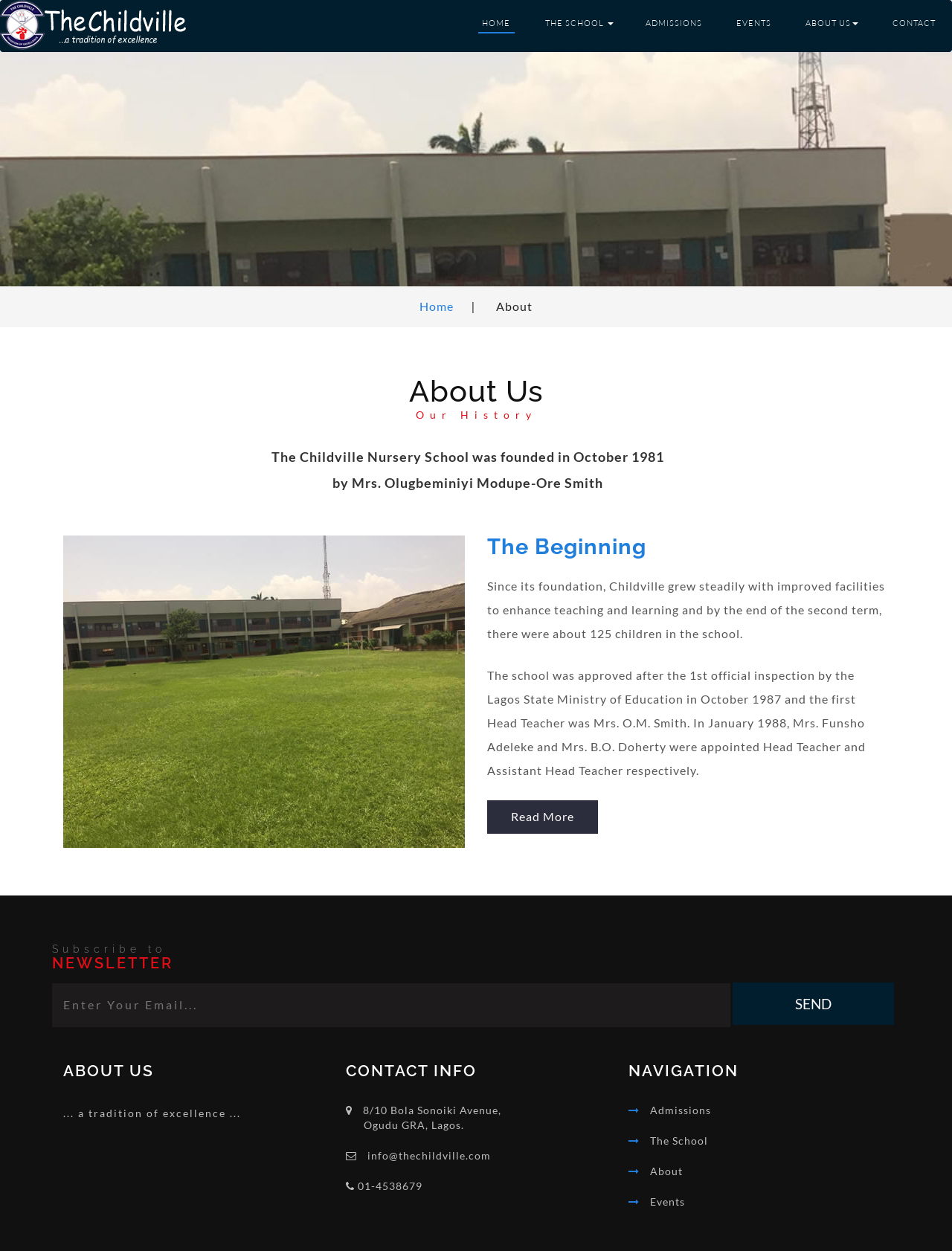What is the location of the school?
From the image, respond with a single word or phrase.

Ogudu GRA, Lagos